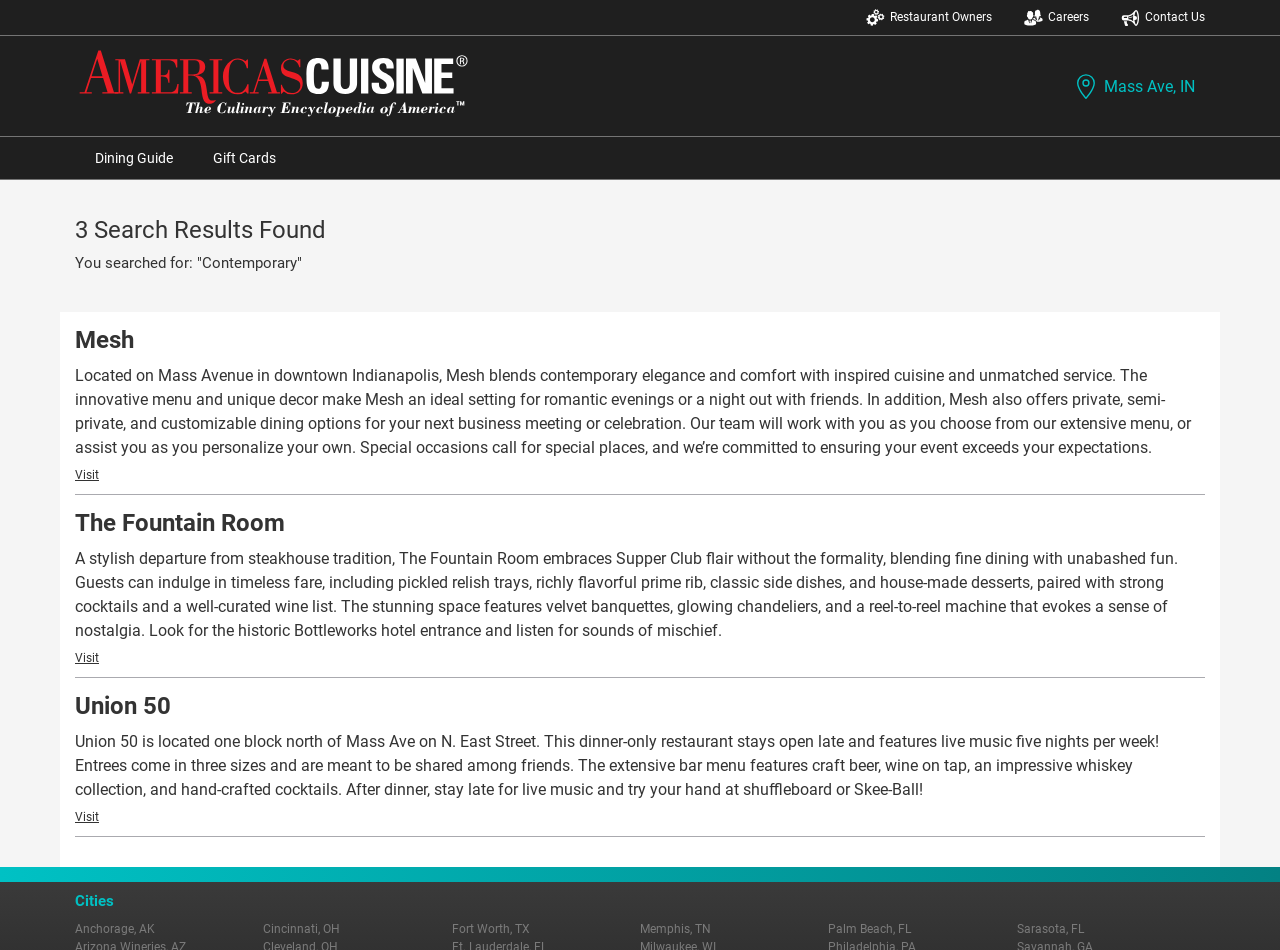What is the number of search results found?
Look at the image and answer the question using a single word or phrase.

3